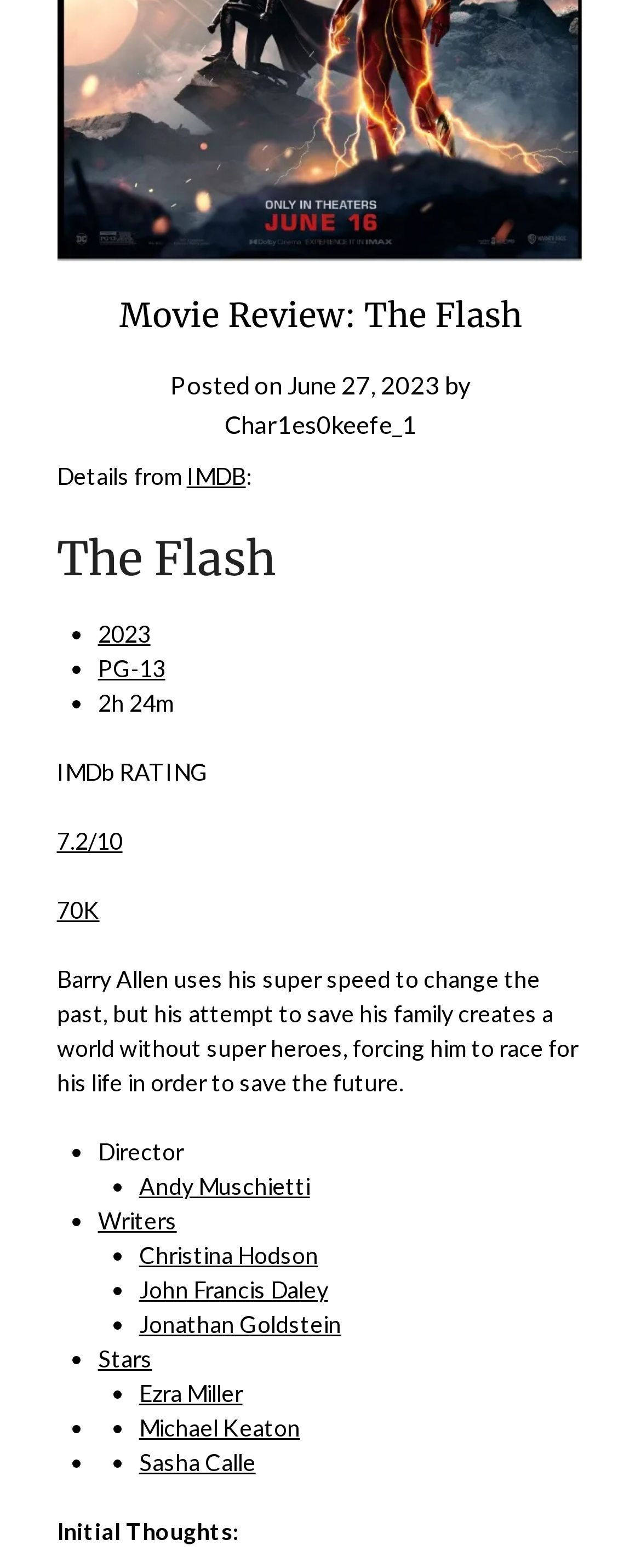Find and indicate the bounding box coordinates of the region you should select to follow the given instruction: "Check the director of the movie".

[0.217, 0.747, 0.483, 0.765]